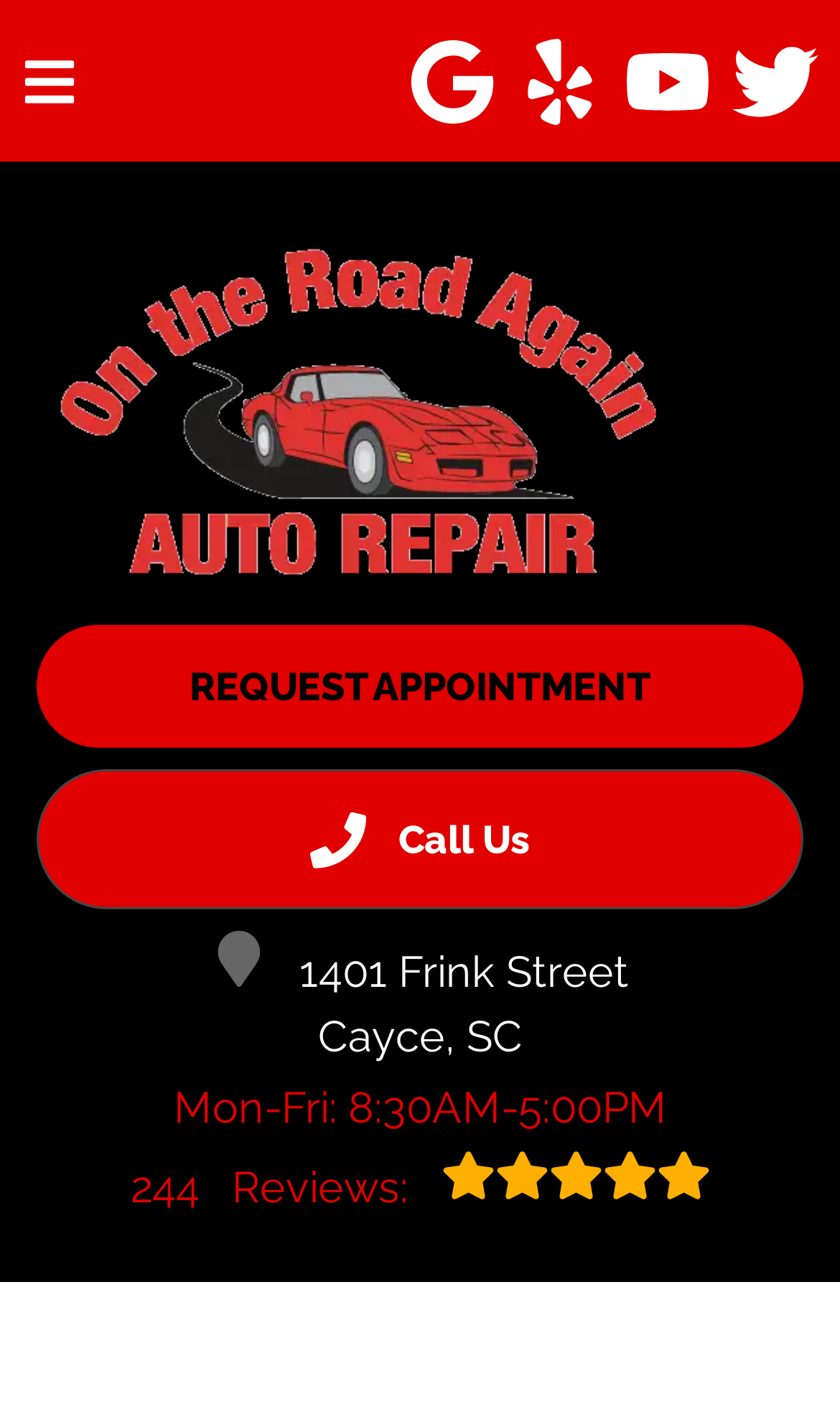Could you indicate the bounding box coordinates of the region to click in order to complete this instruction: "Contact us".

[0.038, 0.473, 0.233, 0.51]